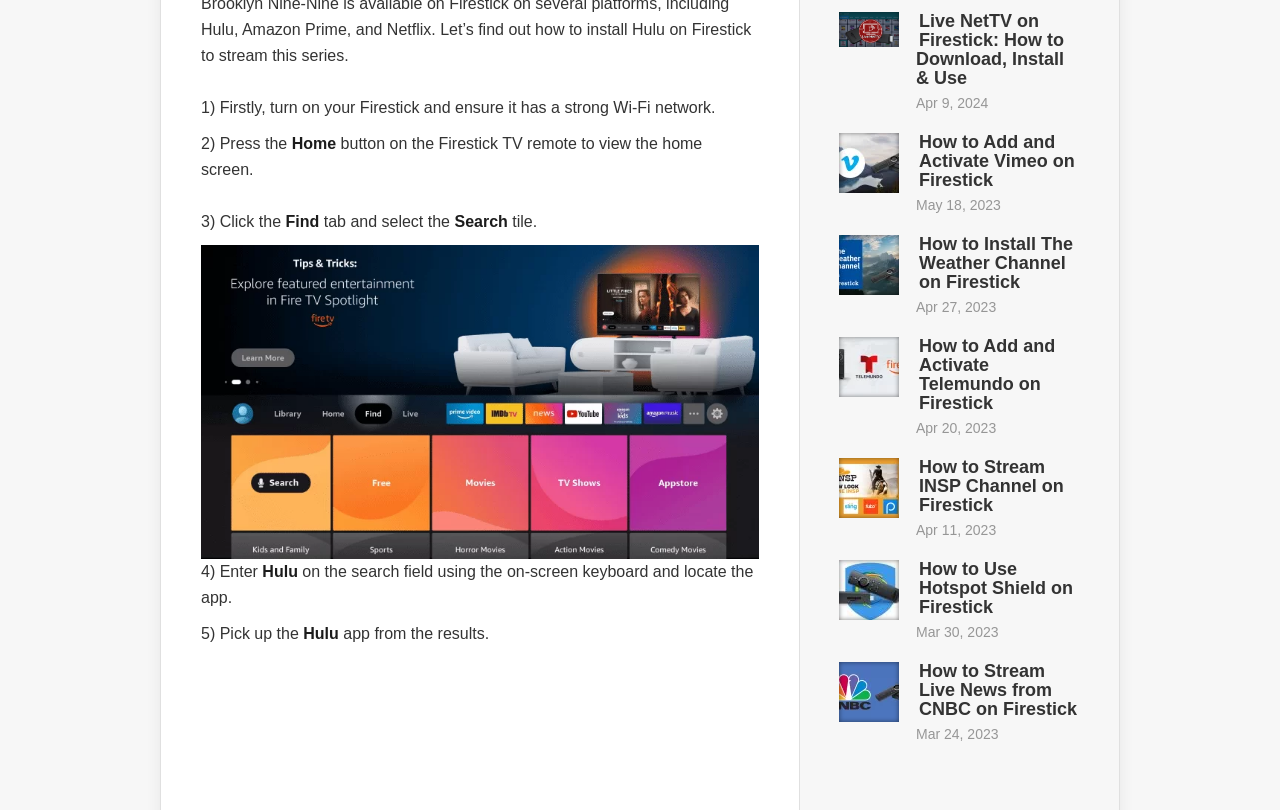Using the image as a reference, answer the following question in as much detail as possible:
What is the first step to download Hulu on Firestick?

The first step to download Hulu on Firestick is mentioned in the instructions provided on the webpage, which is to turn on the Firestick and ensure it has a strong Wi-Fi network.